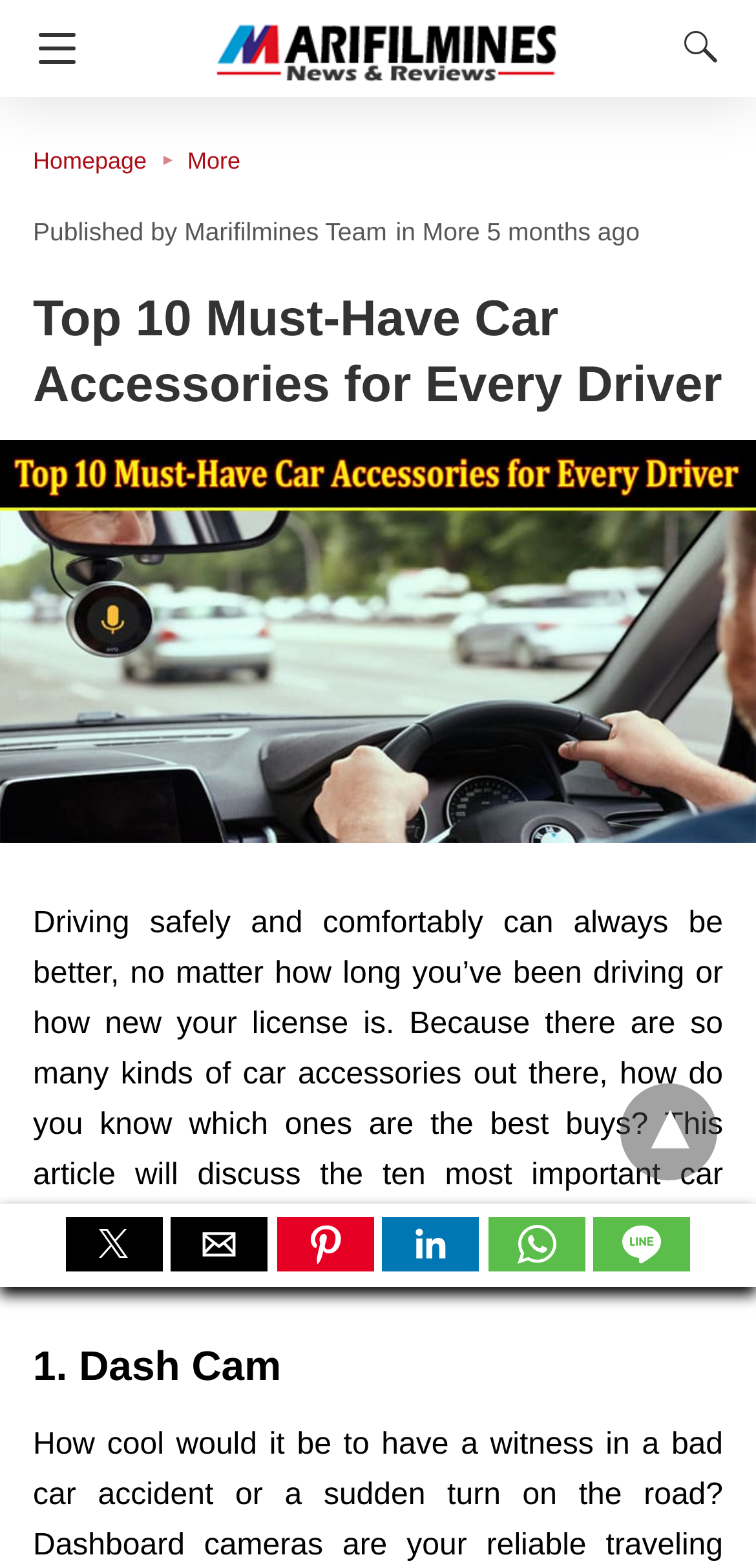Please extract and provide the main headline of the webpage.

Top 10 Must-Have Car Accessories for Every Driver